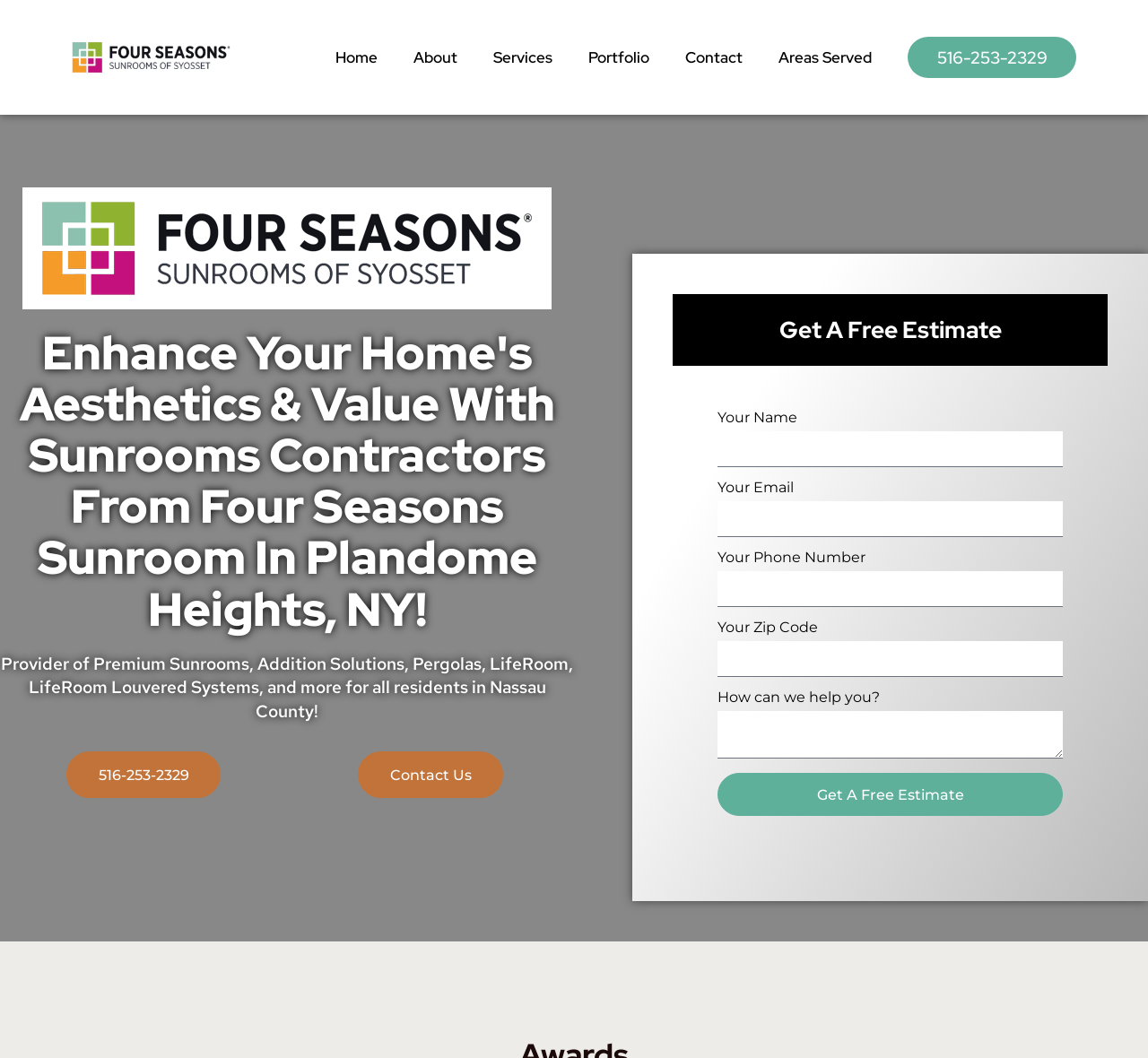What is the main heading displayed on the webpage? Please provide the text.

Enhance Your Home's Aesthetics & Value With Sunrooms Contractors From Four Seasons Sunroom In Plandome Heights, NY!